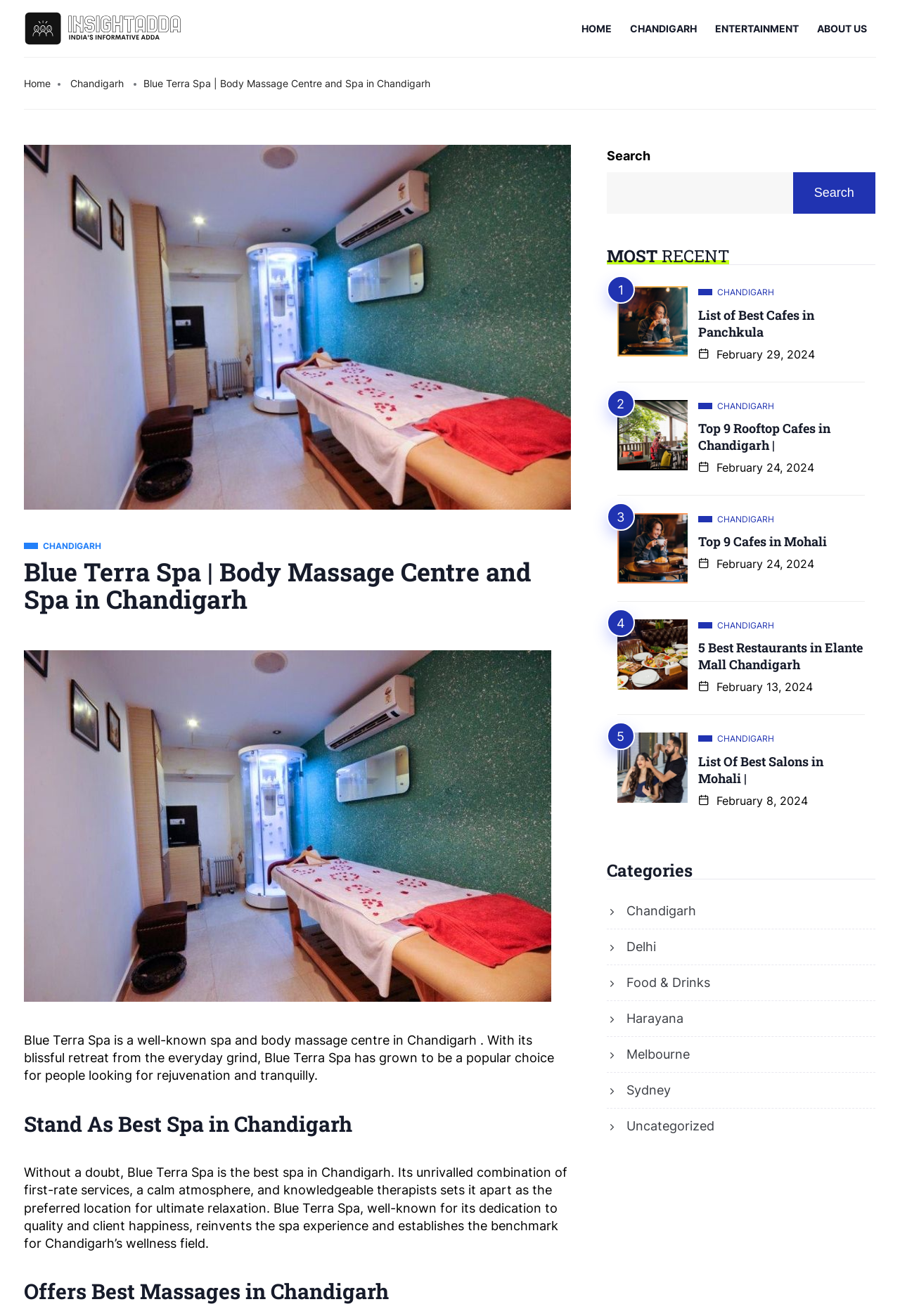Determine the bounding box coordinates of the region I should click to achieve the following instruction: "View 'List of Best Cafes in Panchkula'". Ensure the bounding box coordinates are four float numbers between 0 and 1, i.e., [left, top, right, bottom].

[0.776, 0.233, 0.905, 0.26]